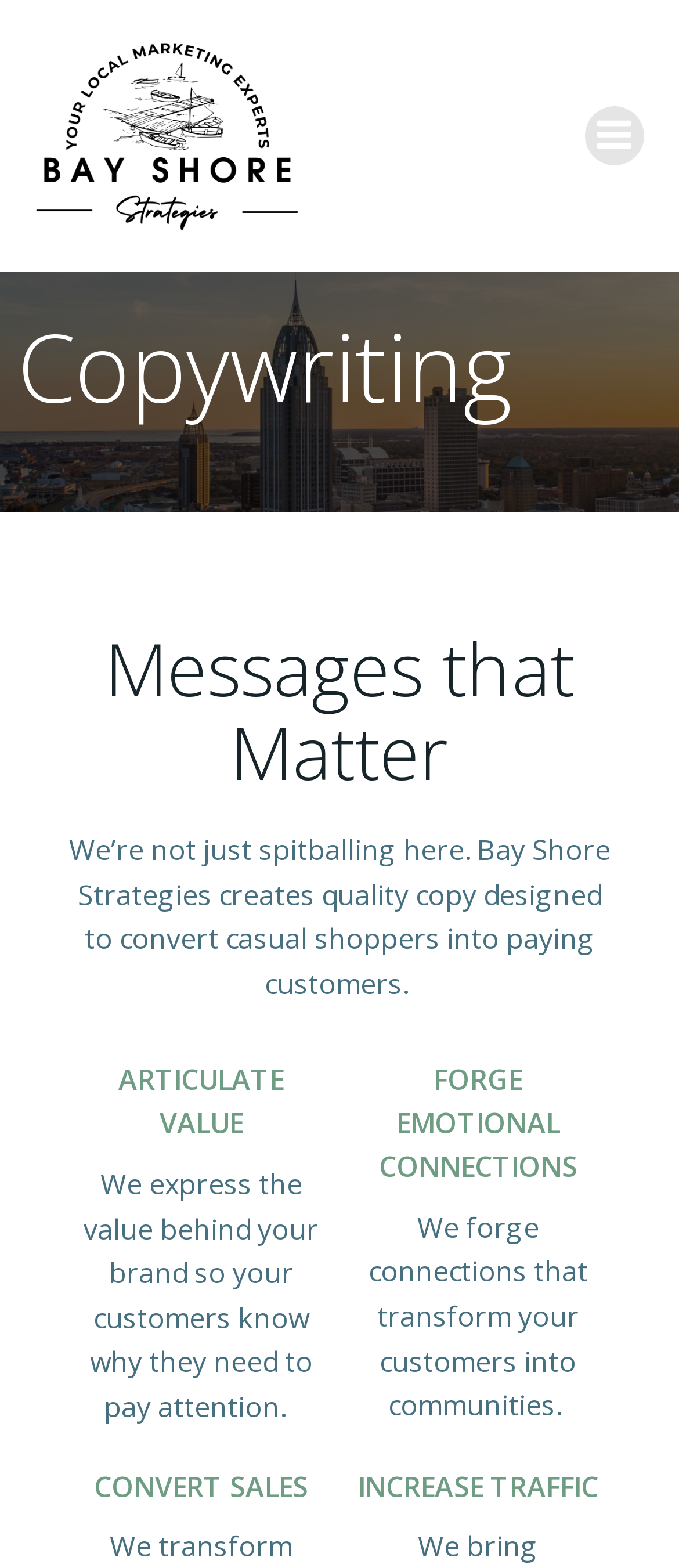Write an extensive caption that covers every aspect of the webpage.

The webpage is about Copywriting services offered by Bay Shore Strategies. At the top left corner, there is a logo of Bay Shore Strategies, which is a clickable link. On the top right corner, there is a menu link with a corresponding icon. 

Below the logo, there is a large heading that reads "Copywriting". Underneath this heading, there is a subheading that says "Messages that Matter". 

Following this subheading, there is a paragraph of text that explains the copywriting services offered by Bay Shore Strategies, stating that they create quality copy designed to convert casual shoppers into paying customers.

Below this paragraph, there are three sections, each with a heading and a corresponding description. The first section has a heading "ARTICULATE VALUE" and describes how Bay Shore Strategies expresses the value behind a brand so that customers know why they need to pay attention. 

To the right of this section, there is another section with a heading "FORGE EMOTIONAL CONNECTIONS" and describes how Bay Shore Strategies forges connections that transform customers into communities.

At the bottom of the page, there are two more sections, each with a heading. The first one on the left is "CONVERT SALES" and the second one on the right is "INCREASE TRAFFIC".